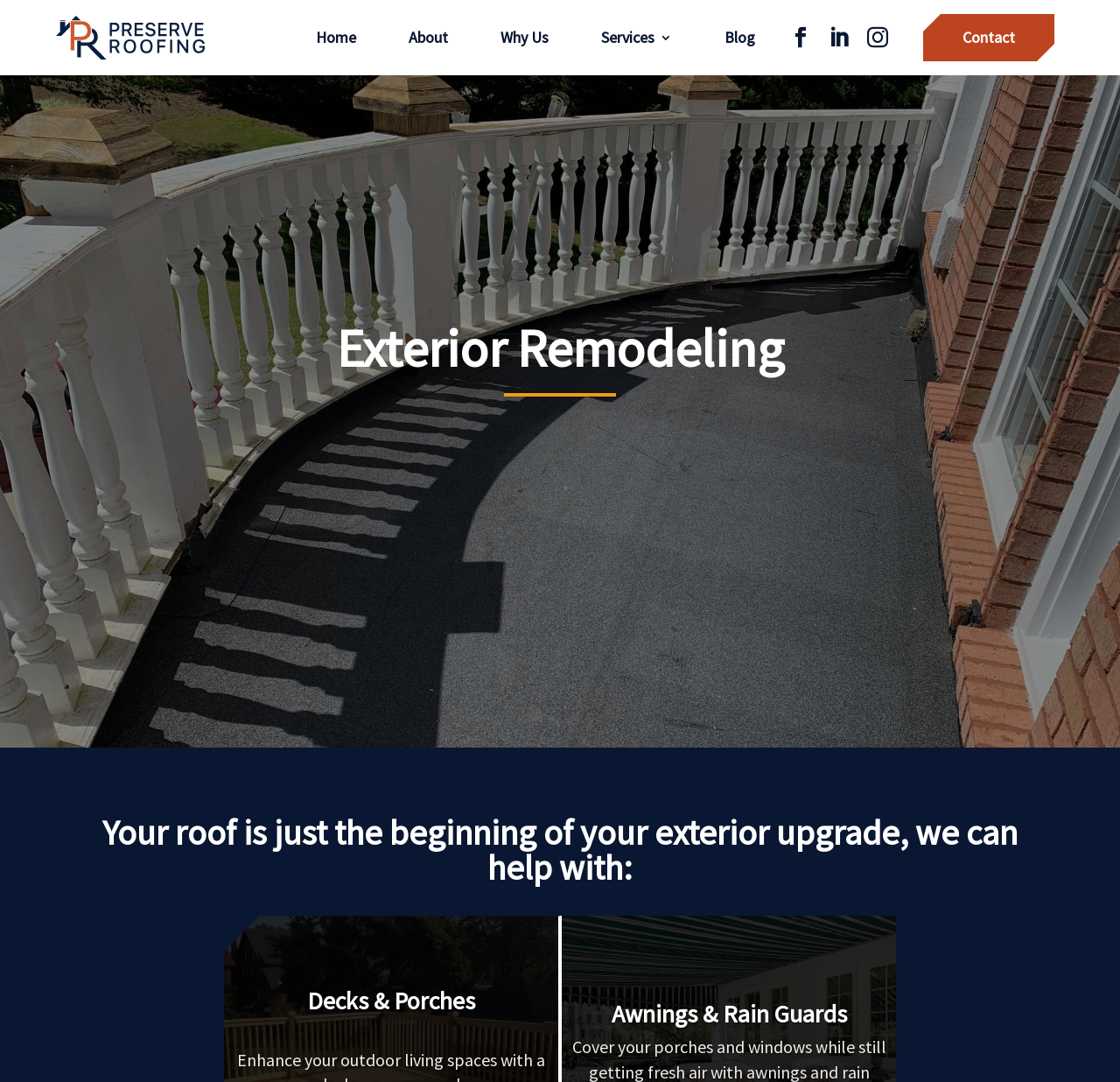How many social media links are present?
Refer to the image and provide a detailed answer to the question.

I identified three social media links represented by icons: , , and , which are commonly used to represent social media platforms.